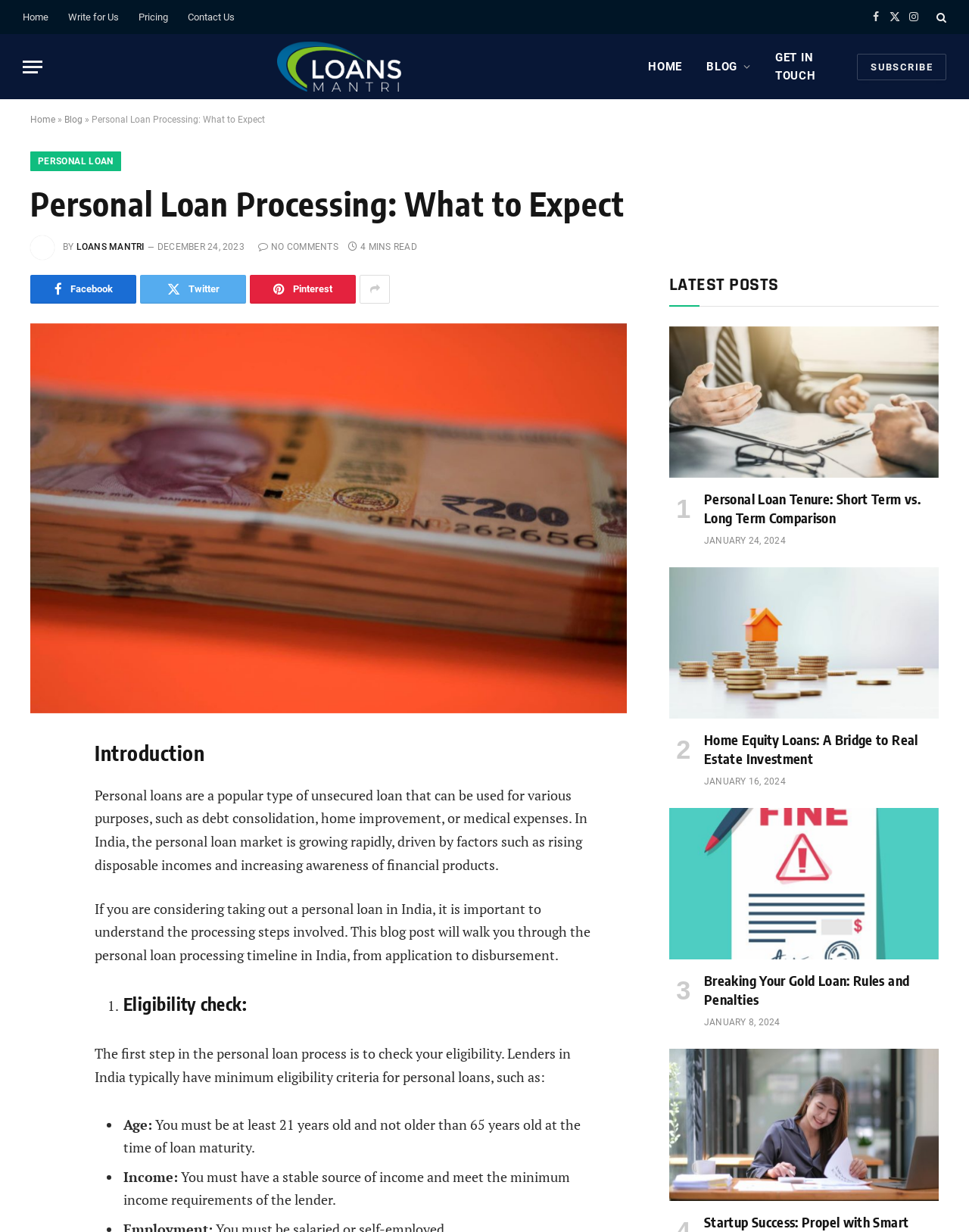Determine the bounding box coordinates of the clickable area required to perform the following instruction: "Read the Owner Profiles section". The coordinates should be represented as four float numbers between 0 and 1: [left, top, right, bottom].

None